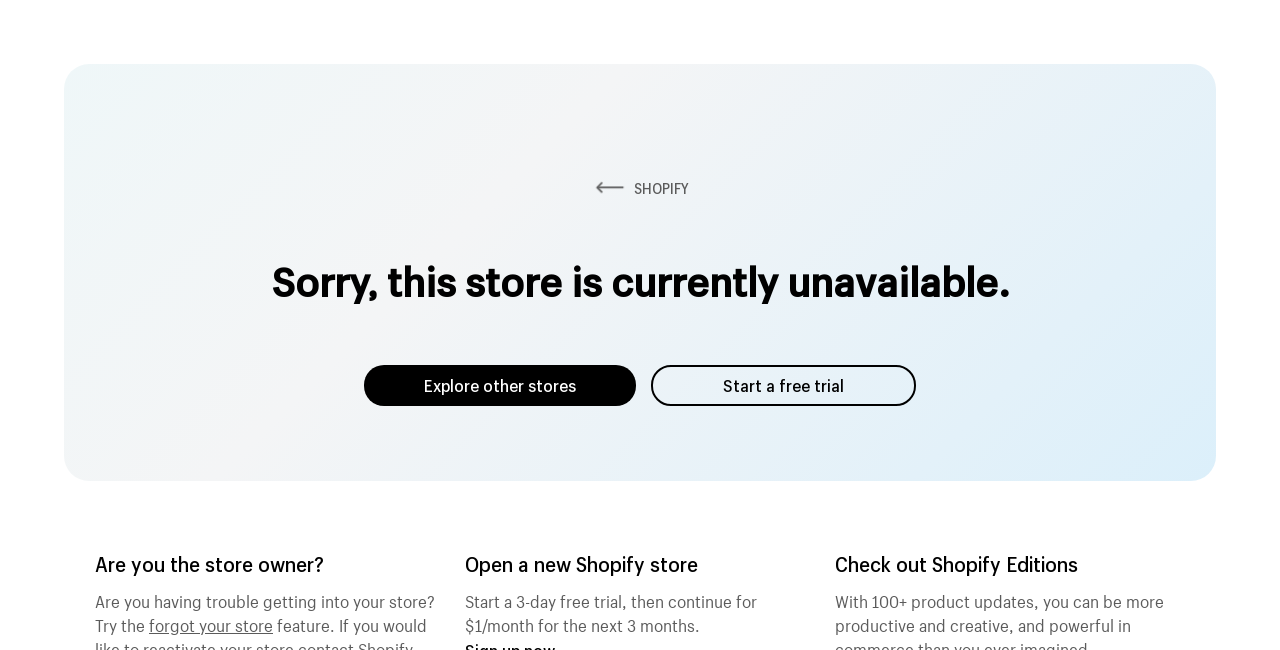Predict the bounding box coordinates of the UI element that matches this description: "Start a free trial". The coordinates should be in the format [left, top, right, bottom] with each value between 0 and 1.

[0.509, 0.561, 0.716, 0.624]